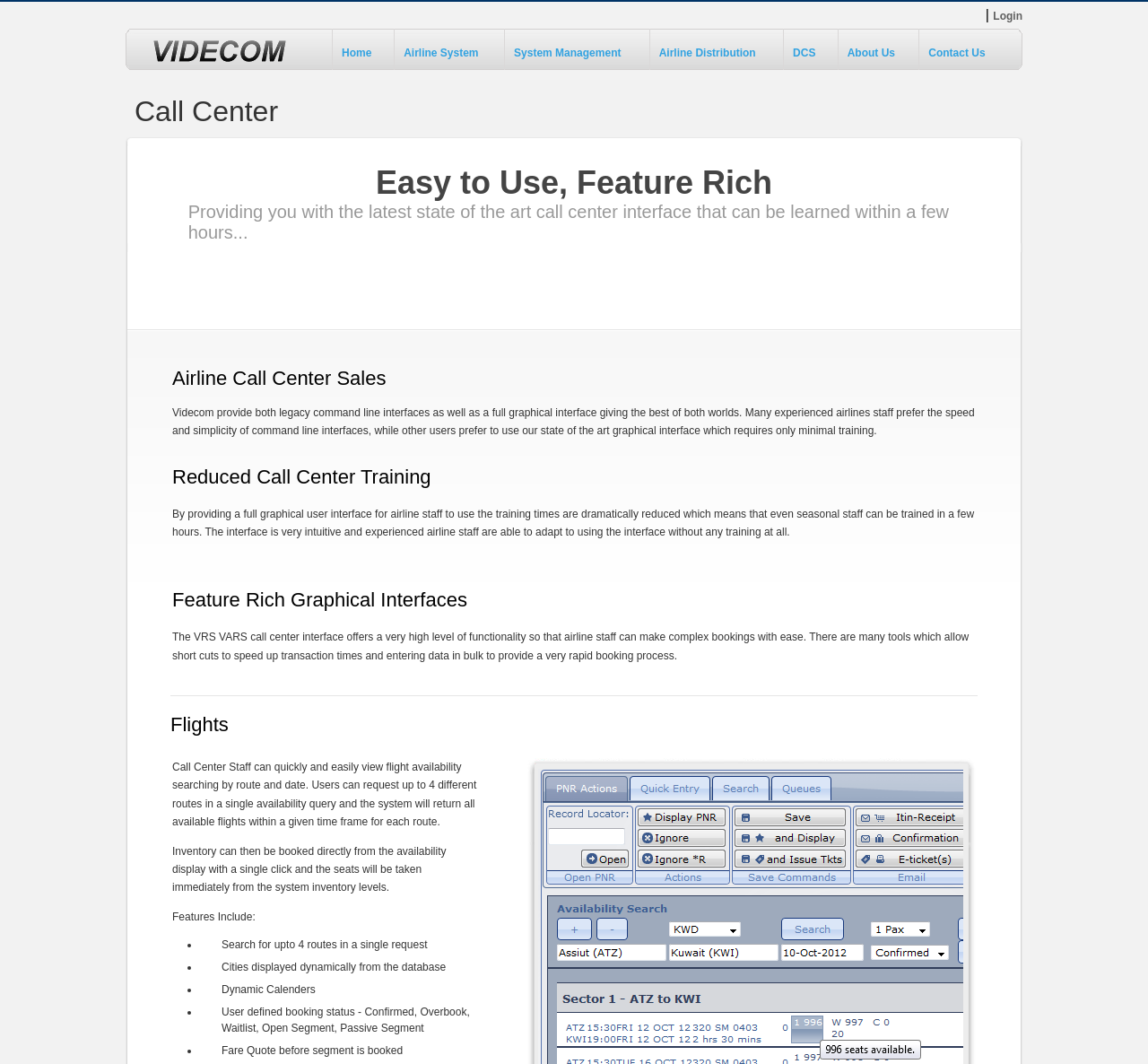Locate the bounding box coordinates of the element to click to perform the following action: 'click on Login'. The coordinates should be given as four float values between 0 and 1, in the form of [left, top, right, bottom].

[0.865, 0.009, 0.891, 0.021]